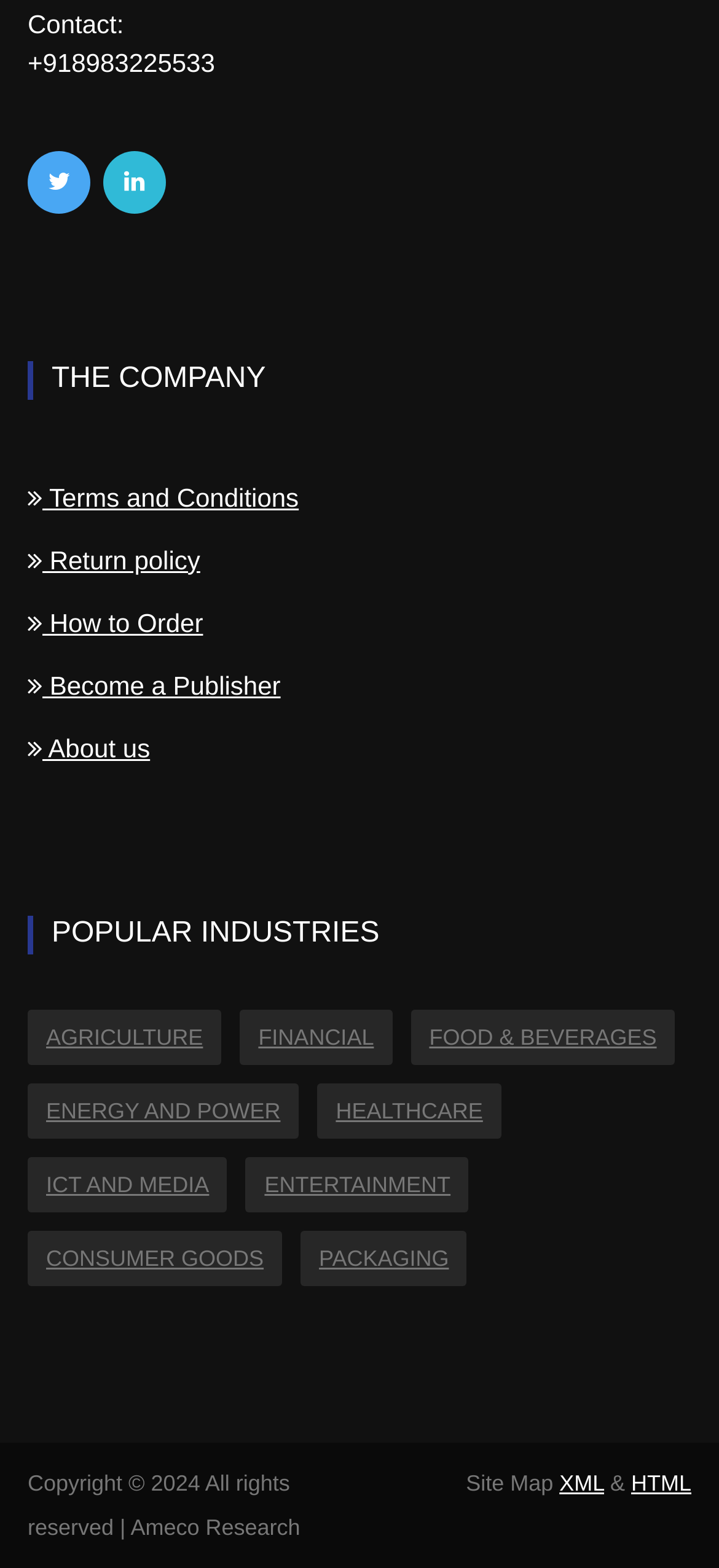Locate the bounding box coordinates of the clickable area to execute the instruction: "View the 'AGRICULTURE' industry page". Provide the coordinates as four float numbers between 0 and 1, represented as [left, top, right, bottom].

[0.038, 0.643, 0.308, 0.679]